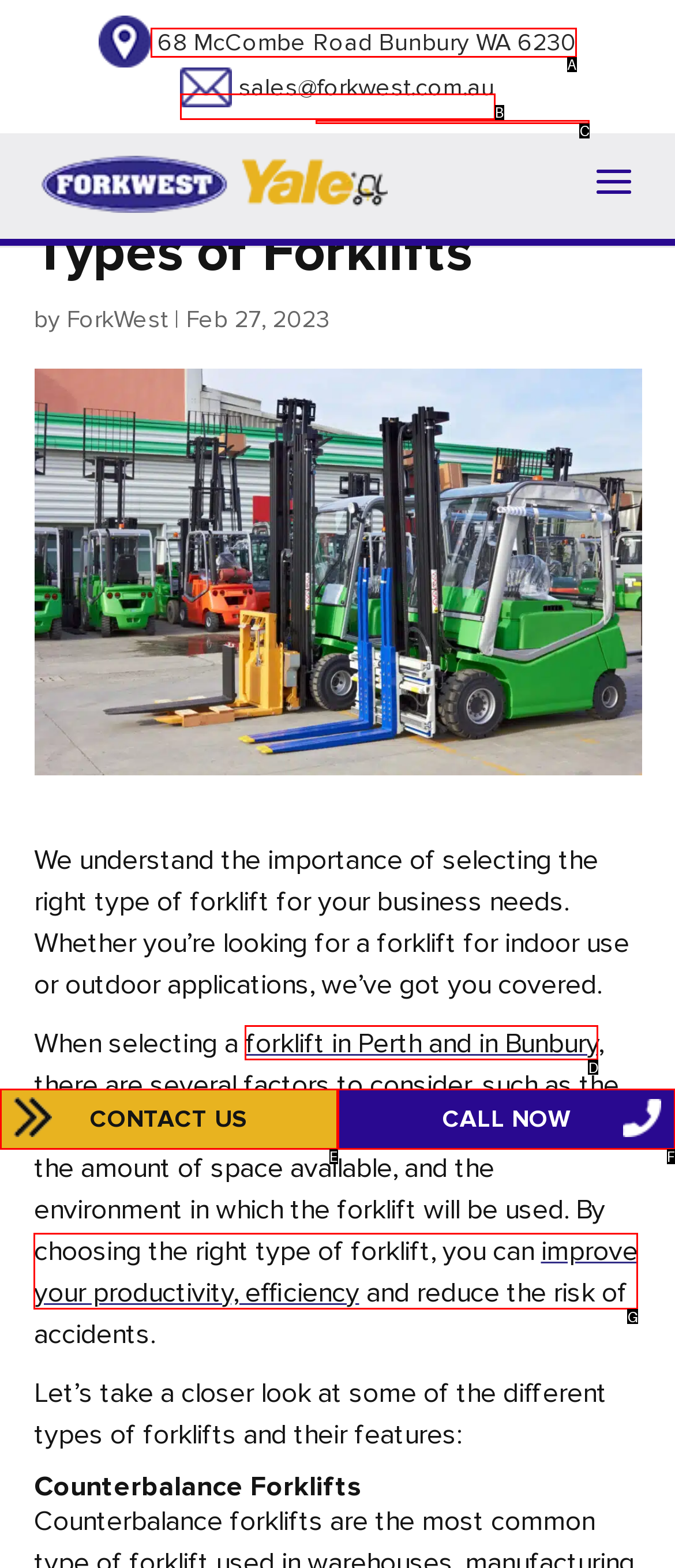Identify the HTML element that corresponds to the description: Call Now Provide the letter of the matching option directly from the choices.

F